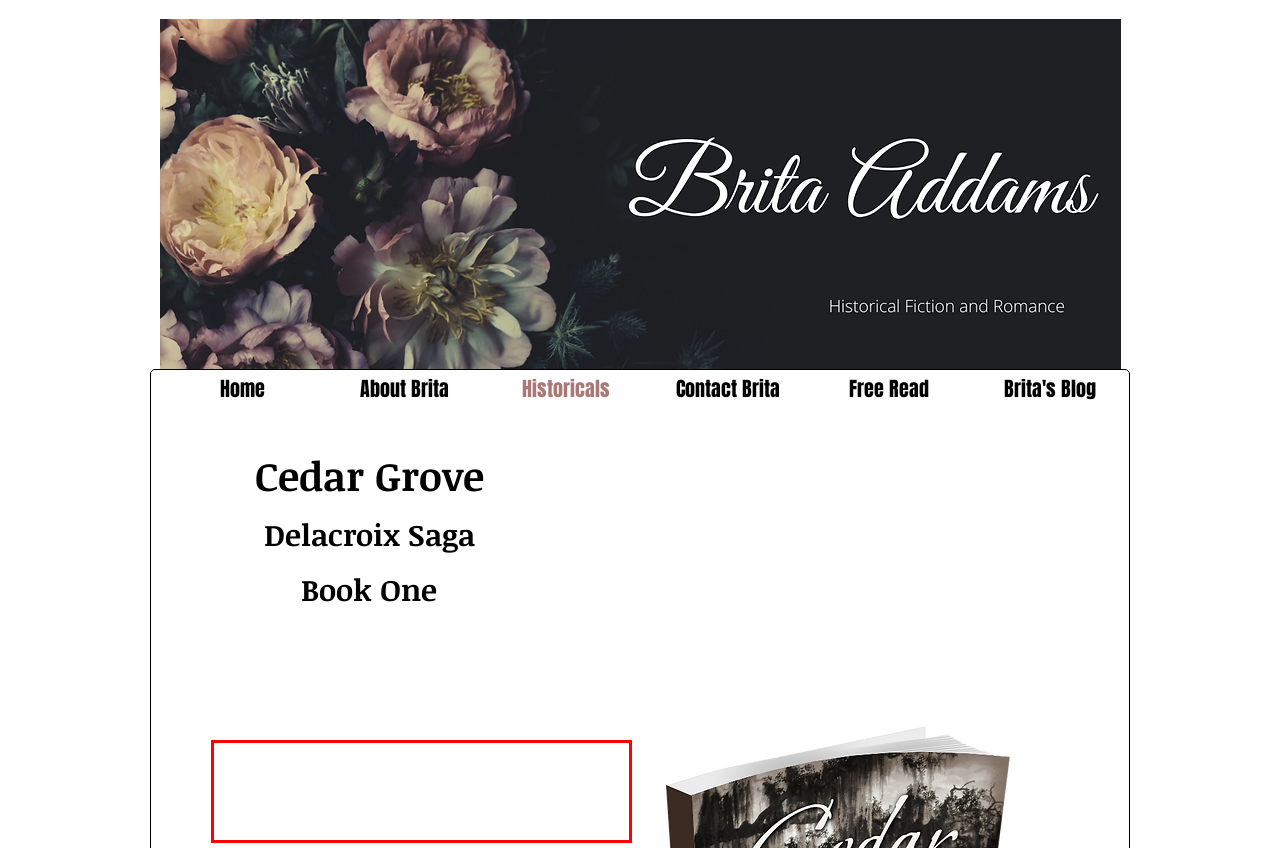Analyze the webpage screenshot and use OCR to recognize the text content in the red bounding box.

Creole beauty Uranie Delacroix has spent her entire life on Cedar Grove, a prosperous sugar plantation downriver from New Orleans. There, she was raised an equal to her half-sister, and together, they’ve lived the life of privileged Southern belles, with all the refinements afforded members of the Louisiana planter society.